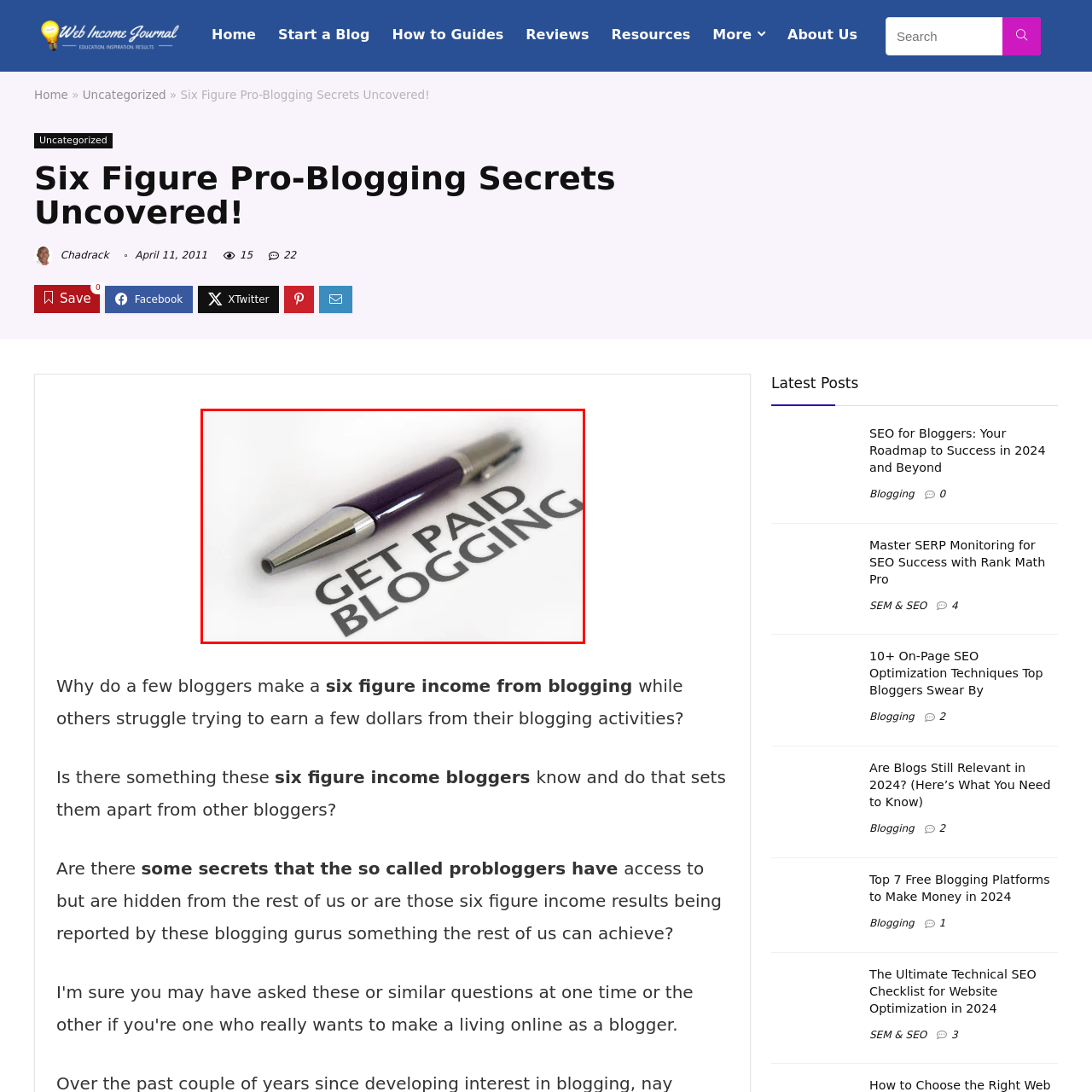Provide a comprehensive description of the image highlighted by the red bounding box.

The image features a sleek, silver-tipped pen resting on a white surface with the bold phrase "GET PAID BLOGGING" prominently displayed beside it. This visual emphasizes the idea of turning blogging into a lucrative endeavor, making it clear that a successful blog can lead to financial gain. The pen symbolizes writing and creativity, capturing the essence of blogging as a way to express thoughts and generate income. This illustration serves as an enticing invitation for aspiring bloggers to explore the possibilities of monetizing their passion for writing.